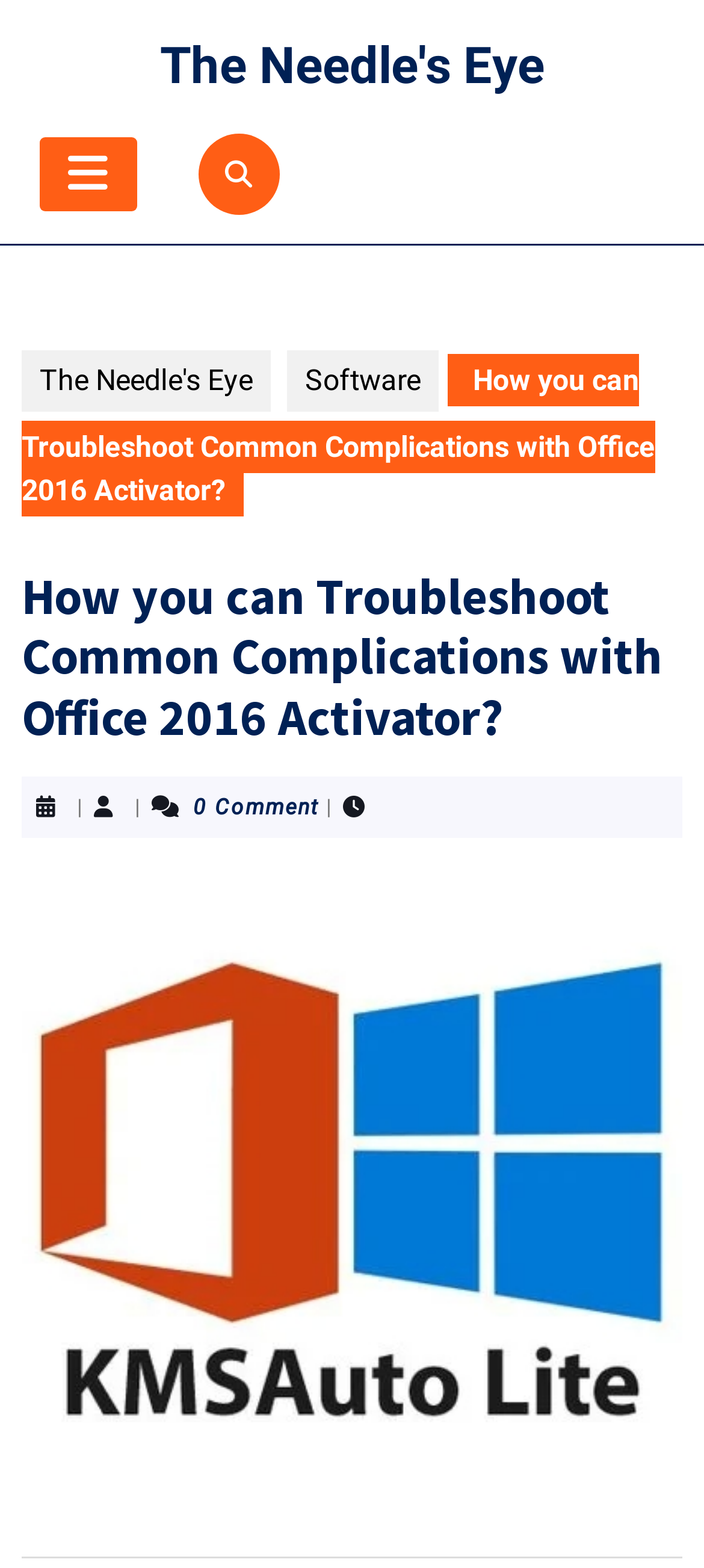What is the category of the article?
Use the image to answer the question with a single word or phrase.

Software